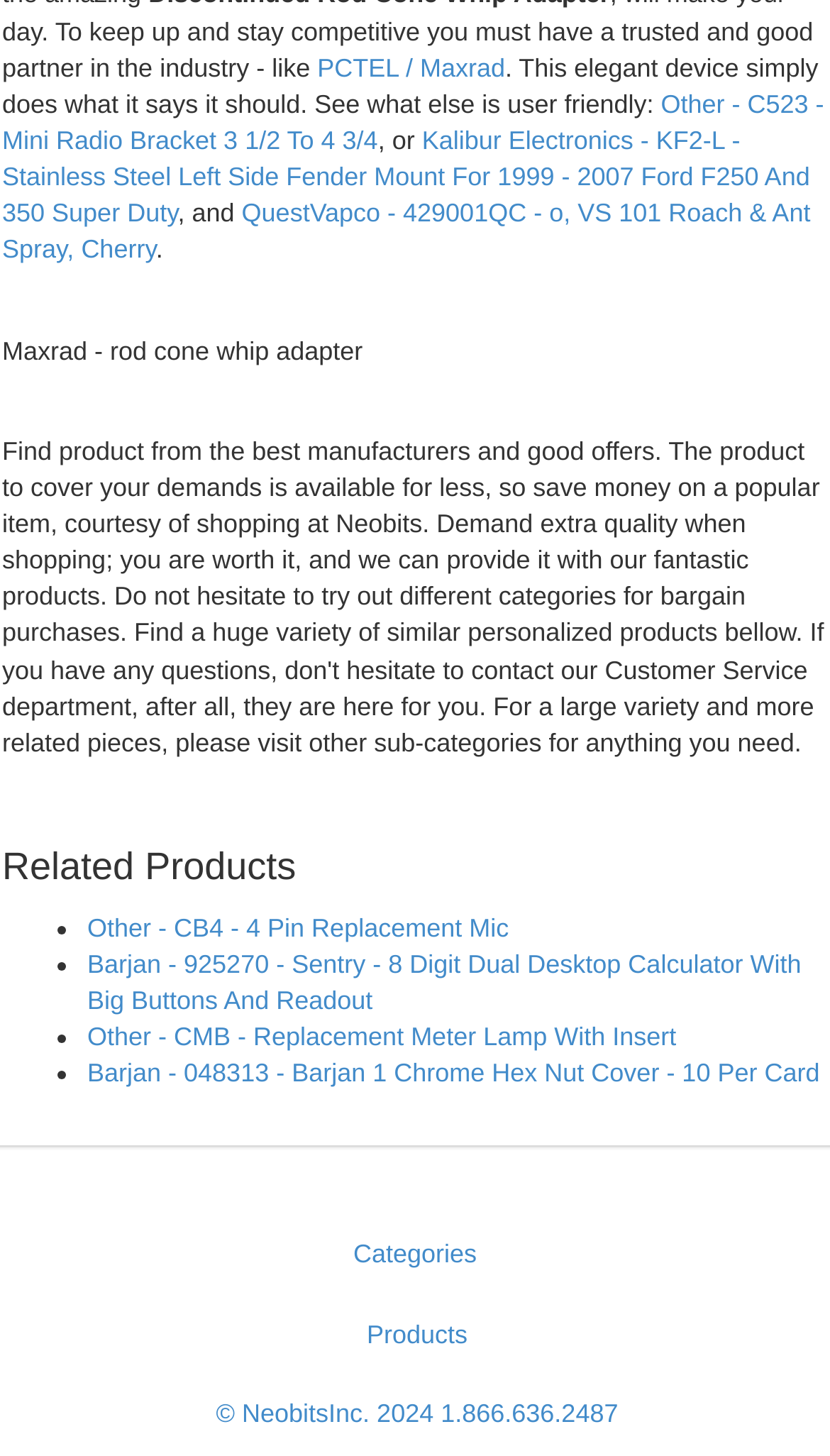Provide a short, one-word or phrase answer to the question below:
How many related products are listed?

4